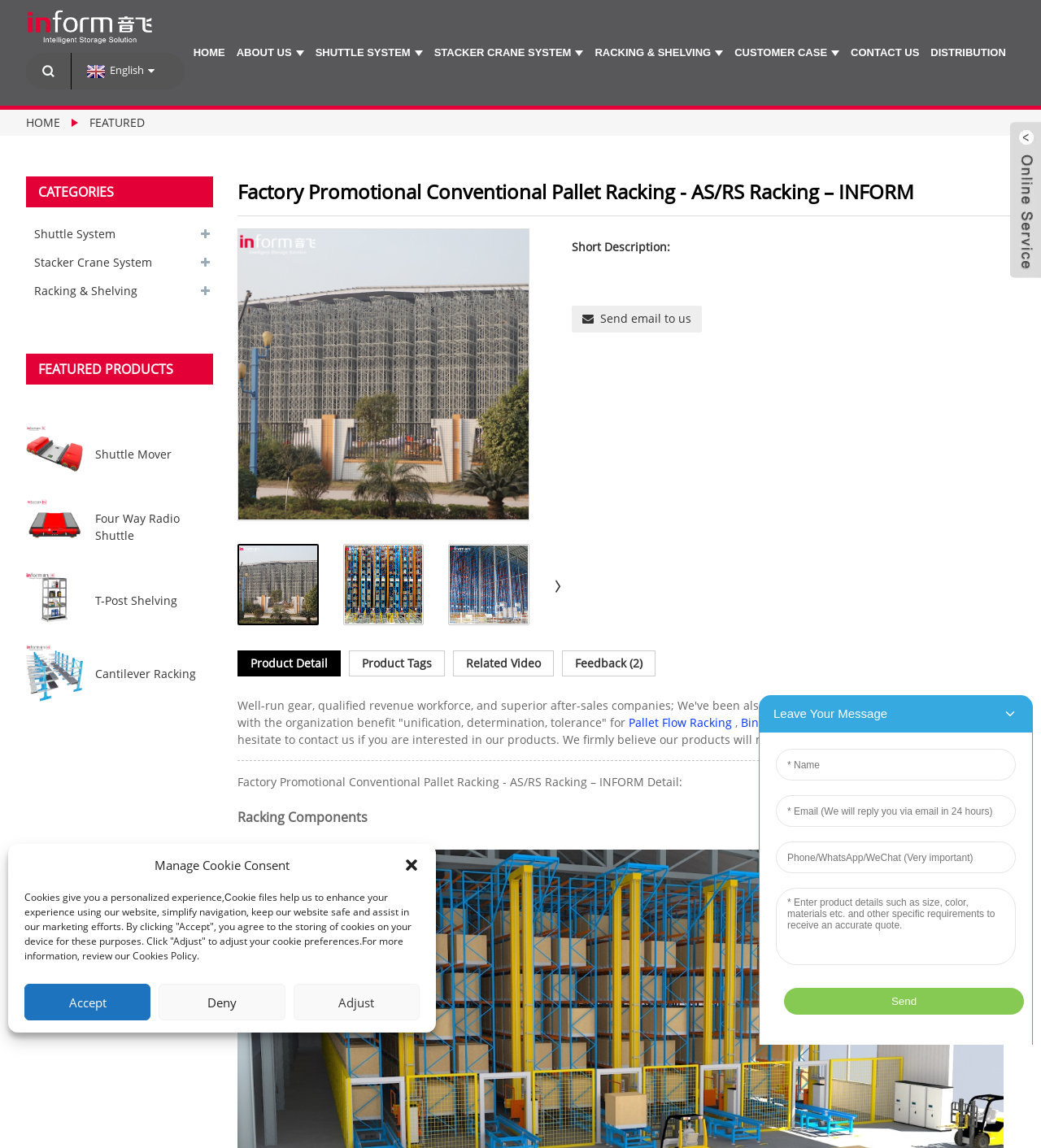Provide a comprehensive caption for the webpage.

This webpage is about a company called INFORM, which specializes in manufacturing and supplying racking components, particularly AS/RS (Automated Storage and Retrieval System) racking systems. The page is divided into several sections, with a prominent logo of INFORM at the top left corner.

The top navigation bar has several links, including "HOME", "ABOUT US", "SHUTTLE SYSTEM", "STACKER CRANE SYSTEM", "RACKING & SHELVING", "CUSTOMER CASE", "CONTACT US", and "DISTRIBUTION". Below this navigation bar, there is a section showcasing featured products, including Shuttle Mover, Four Way Radio Shuttle, T-Post Shelving, and Cantilever Racking, each with an image and a link to more information.

On the left side of the page, there is a sidebar with links to categories, including Shuttle System, Stacker Crane System, and Racking & Shelving. Below this sidebar, there is a section highlighting featured products, with images and links to more information.

The main content area of the page is dedicated to a specific product, Factory Promotional Conventional Pallet Racking - AS/RS Racking, with a heading and a short description. There are several links to related products, including Pallet Flow Racking, Bin Lifter, and Expert Automation. Below this section, there is a separator line, followed by a detailed description of the product, including its components and features.

At the bottom of the page, there is a section with several headings, including "Product Detail", "Product Tags", "Related Video", and "Feedback (2)". There is also a cookie consent dialog box that appears at the bottom of the page, with options to accept, deny, or adjust cookie preferences.

Overall, the webpage is well-organized and easy to navigate, with a clear focus on showcasing the company's products and services.